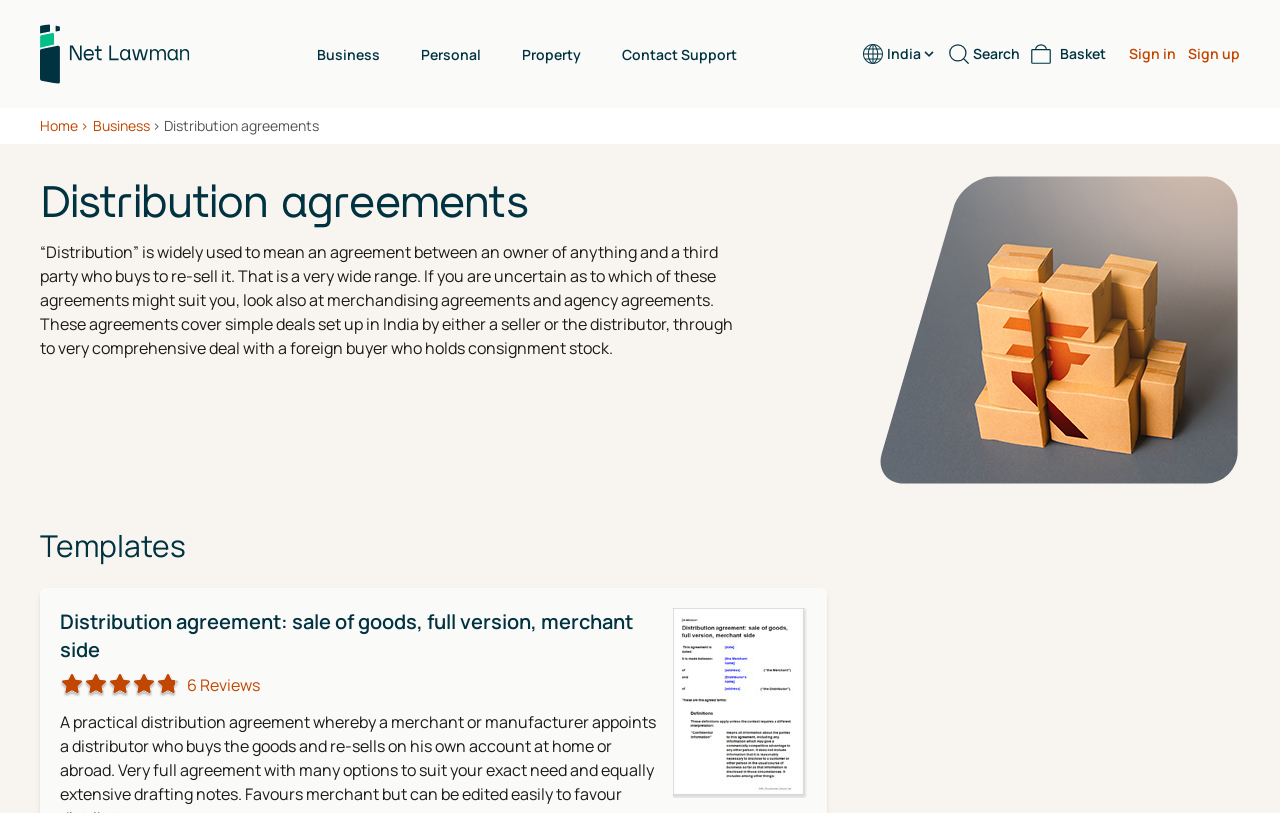Can you provide the bounding box coordinates for the element that should be clicked to implement the instruction: "Click on the 'Home' link"?

[0.031, 0.03, 0.148, 0.103]